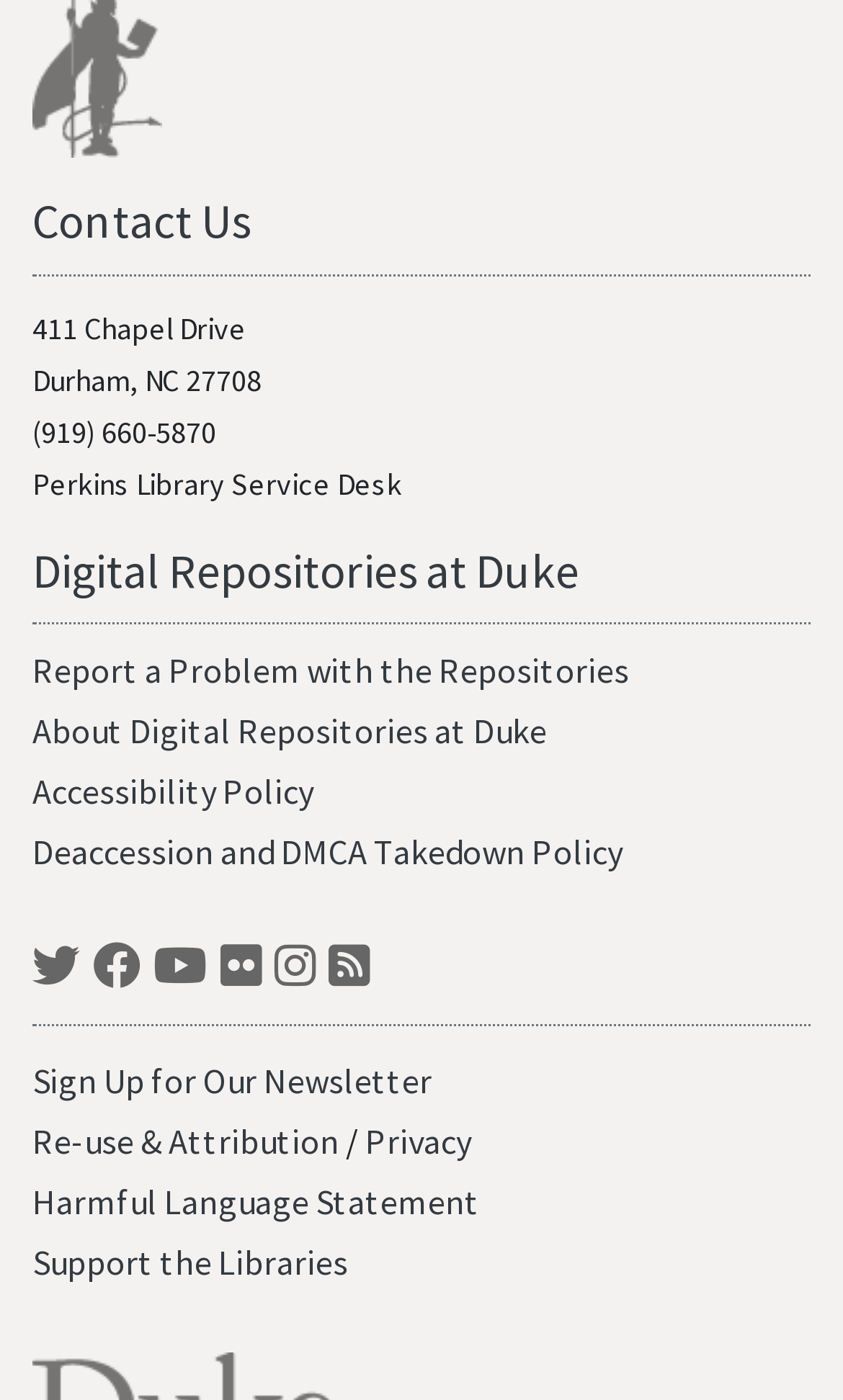What is the name of the service desk mentioned on the webpage?
Using the image, respond with a single word or phrase.

Perkins Library Service Desk